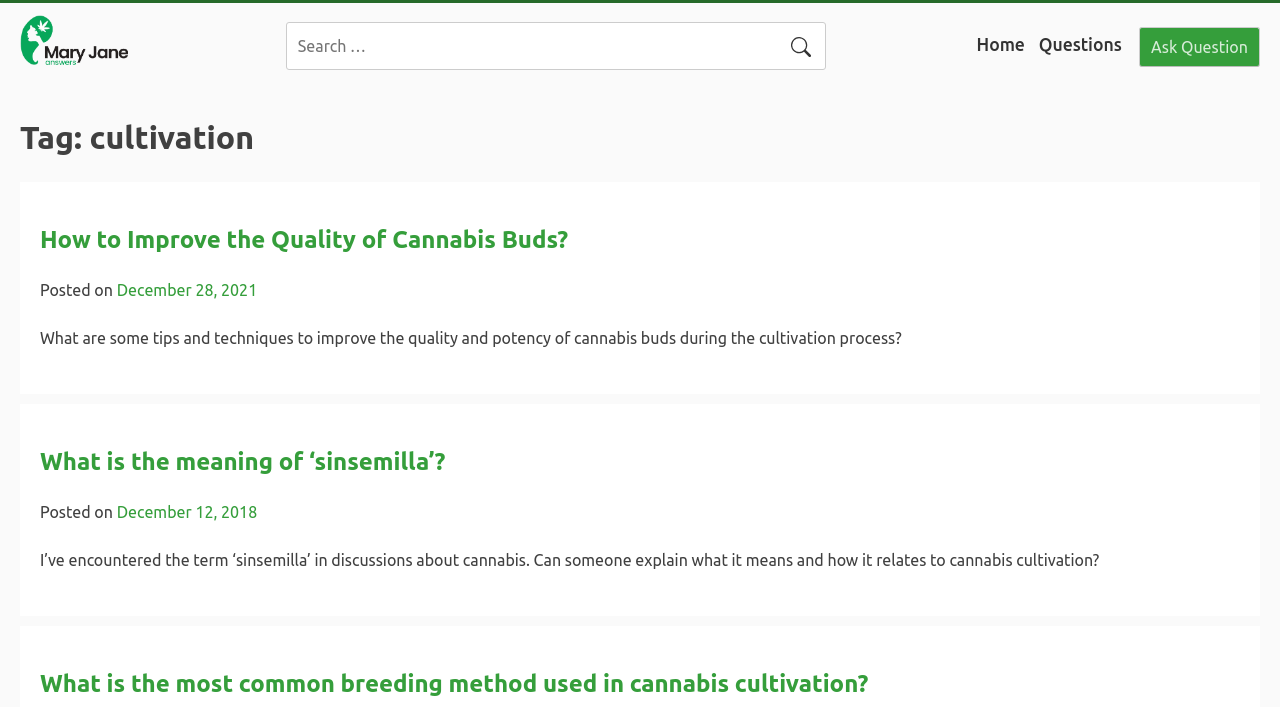Please find the bounding box coordinates of the clickable region needed to complete the following instruction: "Read the article about improving cannabis bud quality". The bounding box coordinates must consist of four float numbers between 0 and 1, i.e., [left, top, right, bottom].

[0.031, 0.314, 0.969, 0.365]